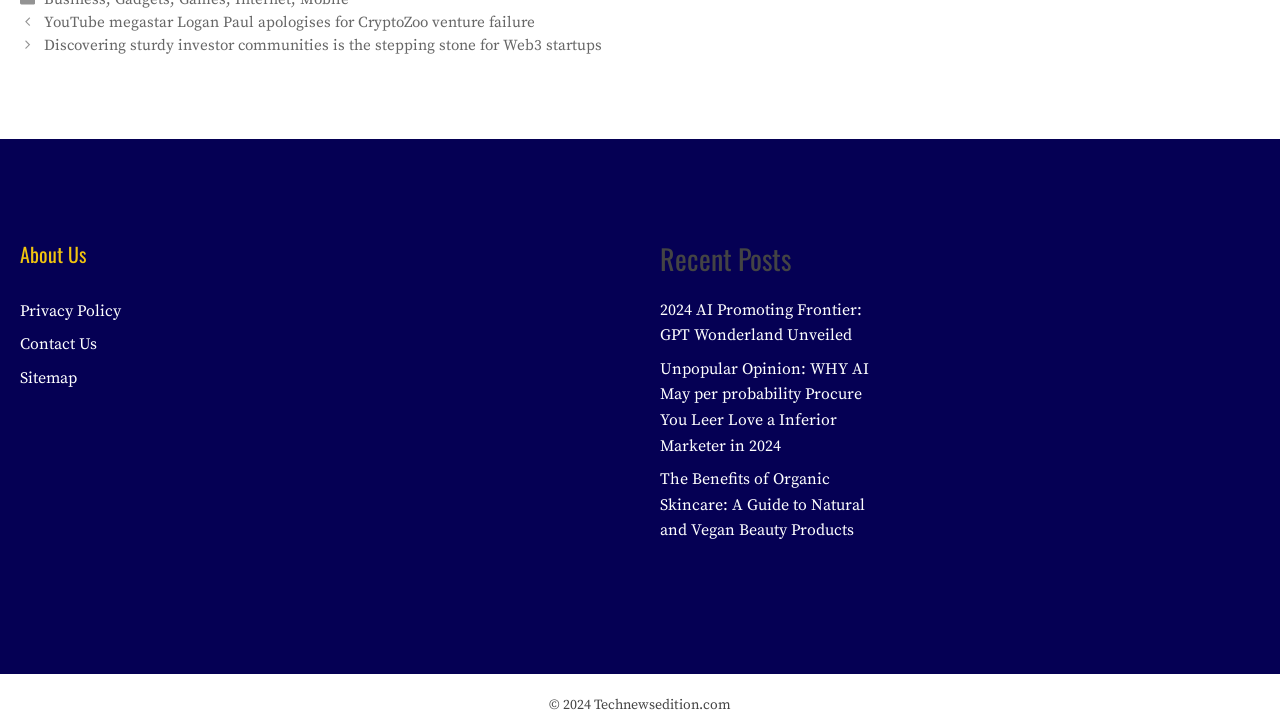Determine the bounding box coordinates of the clickable region to follow the instruction: "Learn about the benefits of organic skincare".

[0.516, 0.661, 0.676, 0.761]